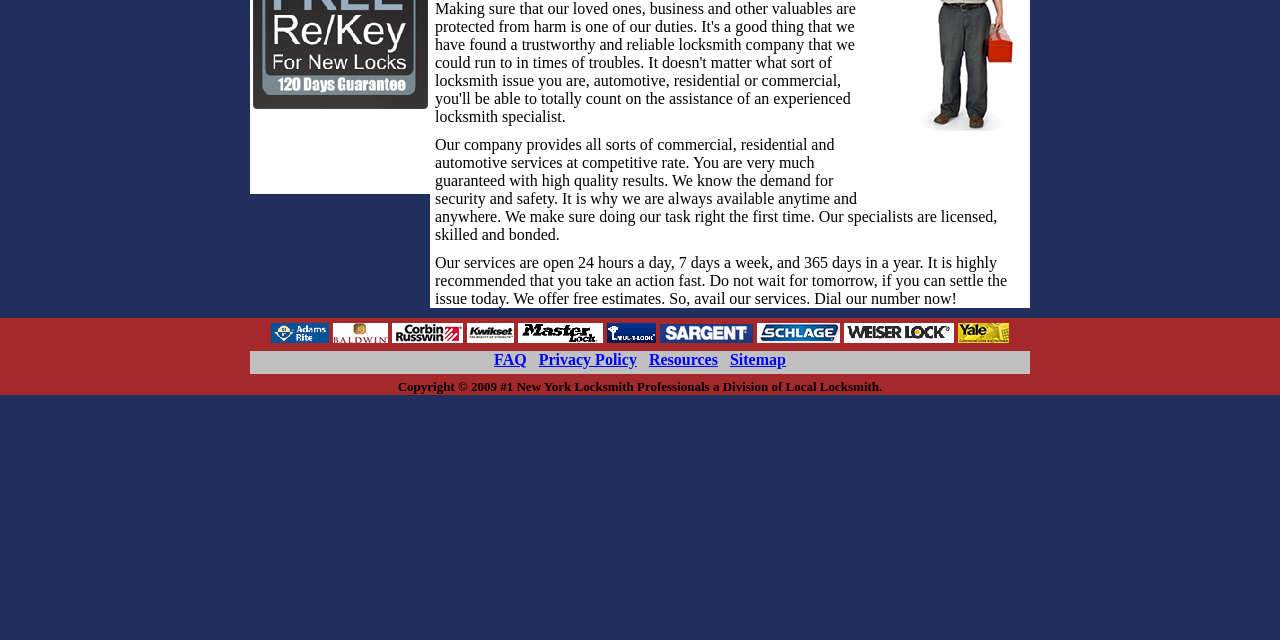Please find the bounding box for the UI component described as follows: "FAQ".

[0.386, 0.548, 0.411, 0.575]